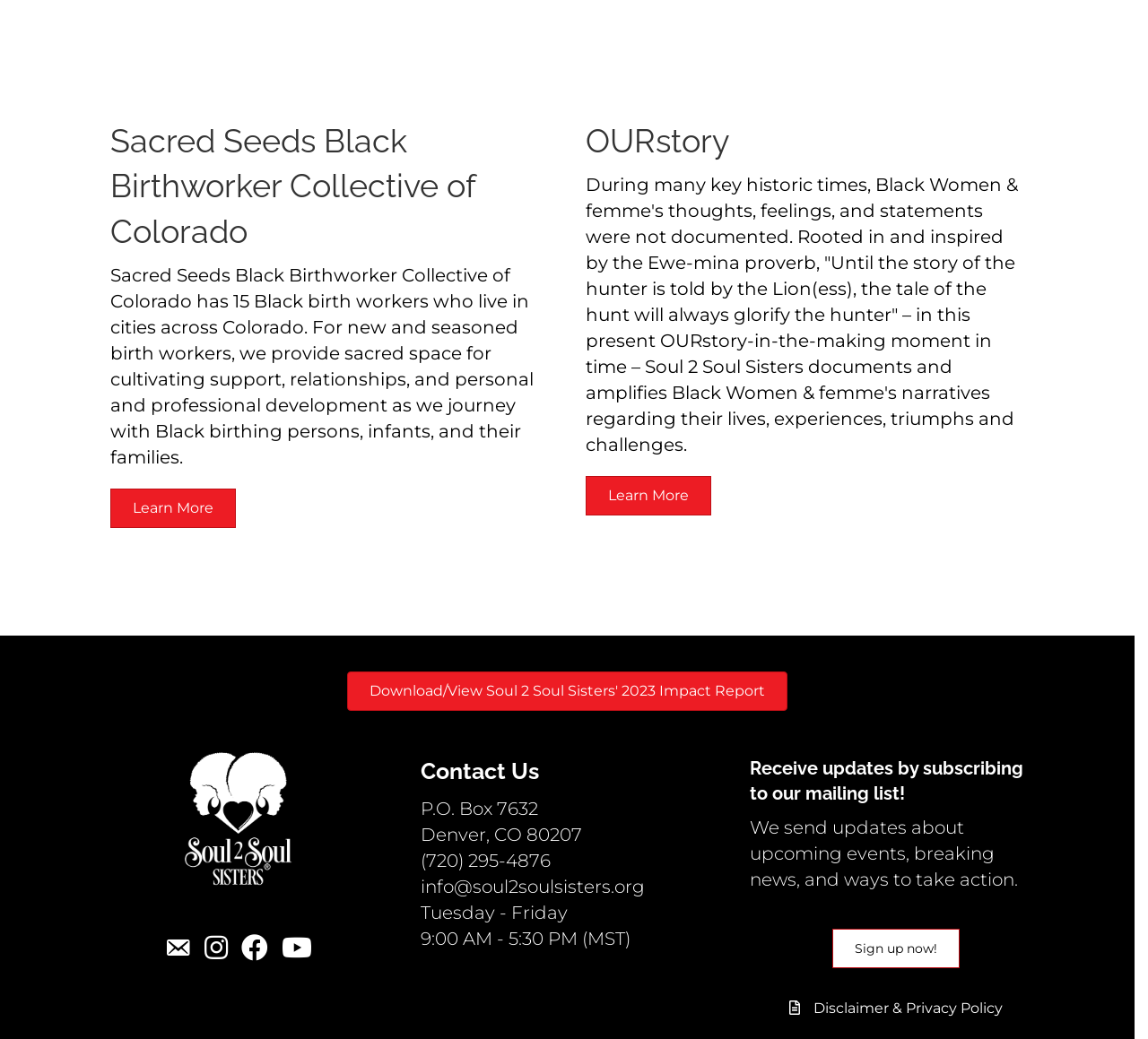What is the name of the collective?
Using the visual information from the image, give a one-word or short-phrase answer.

Sacred Seeds Black Birthworker Collective of Colorado